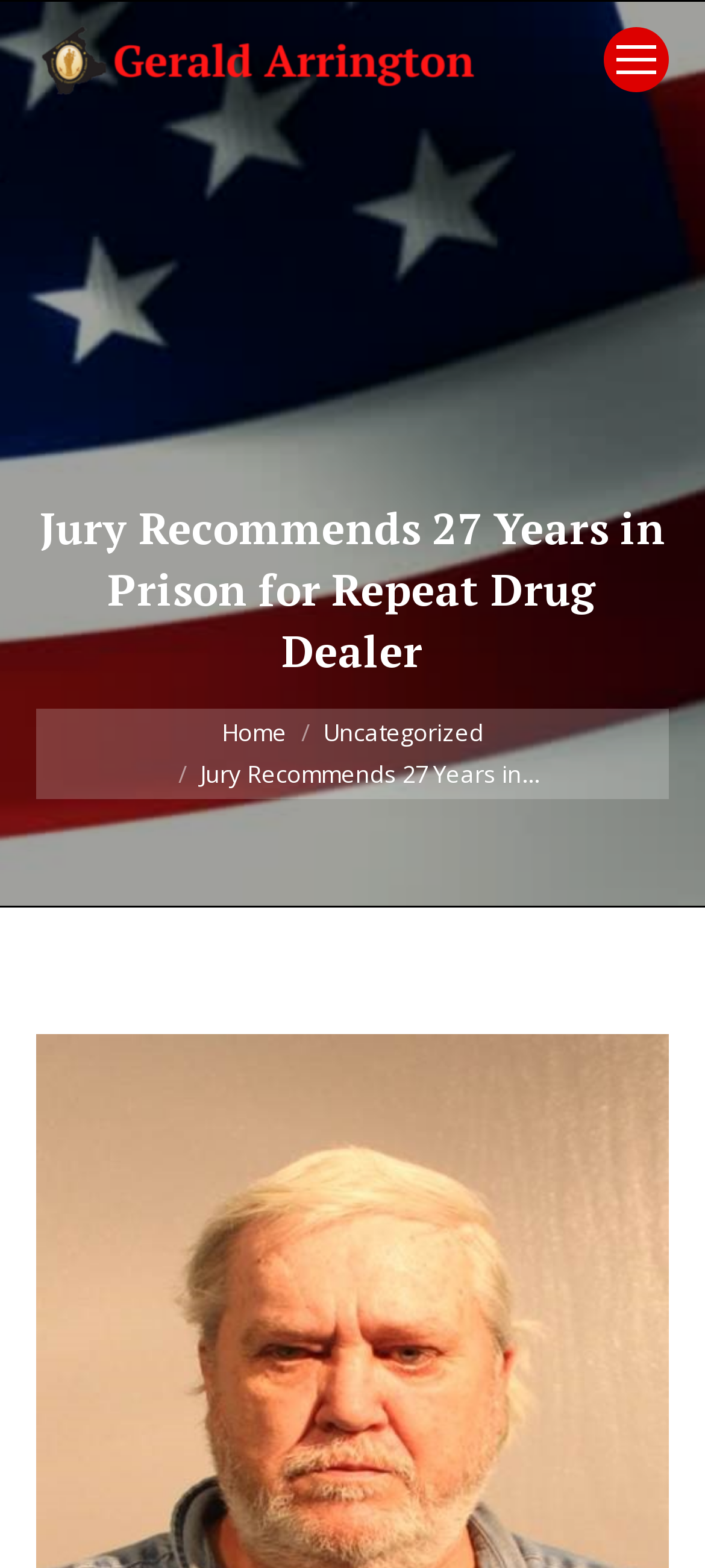Give a detailed overview of the webpage's appearance and contents.

The webpage appears to be a news article about a court case. At the top left of the page, there is a link to "Gerald D. Arrington" accompanied by an image, which is likely a logo or a profile picture. Next to it, there is a heading that reads "Jury Recommends 27 Years in Prison for Repeat Drug Dealer". 

Below the heading, there is a breadcrumb navigation section that starts with "You are here:" followed by links to "Home" and "Uncategorized". 

The main content of the article is summarized as "Jury Recommends 27 Years in…", which is likely a brief summary of the article. 

At the top right of the page, there is a link to a "Mobile menu icon". 

At the bottom right of the page, there is a link to "Go to Top" accompanied by an image, which is likely an arrow icon.